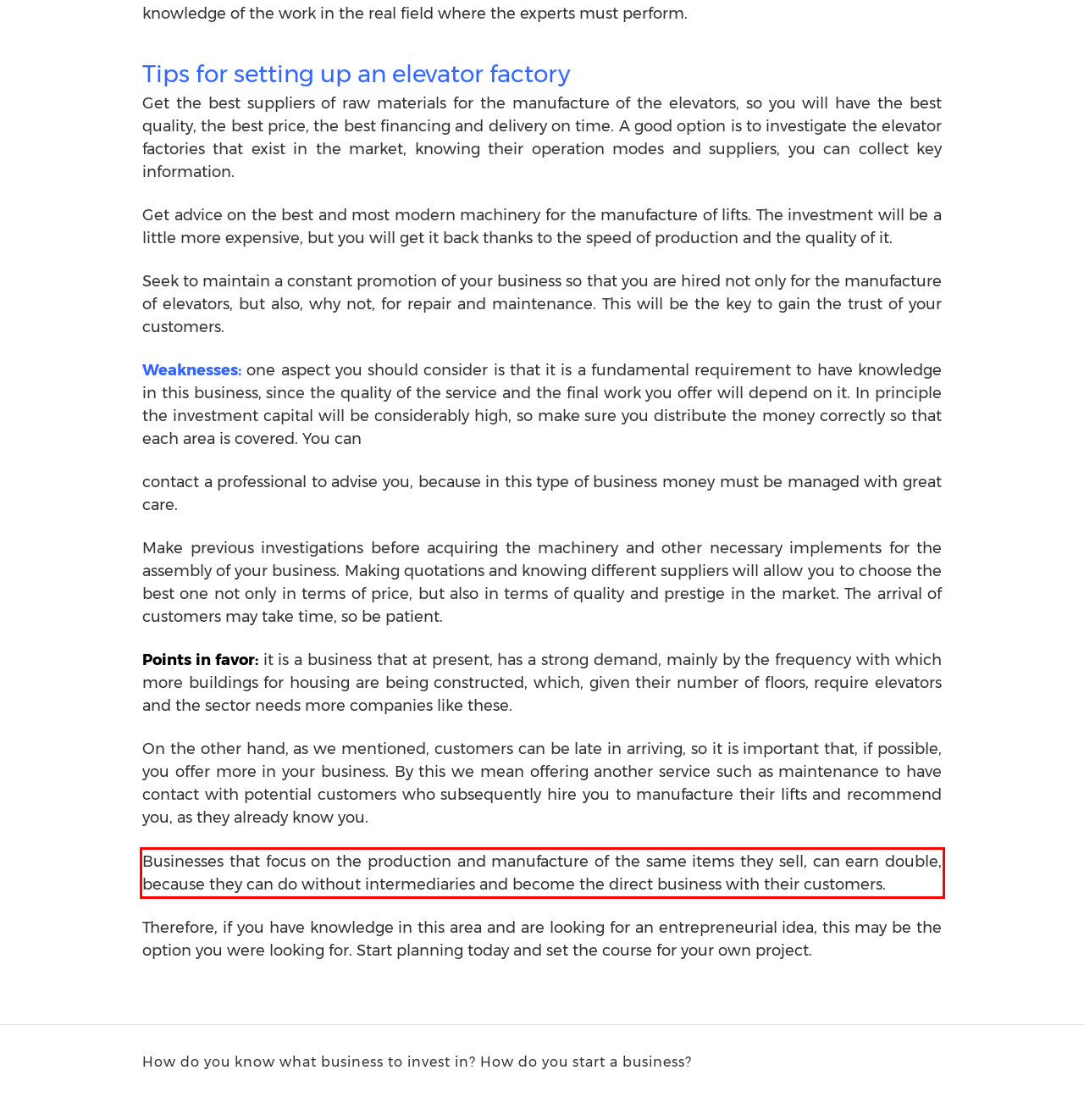By examining the provided screenshot of a webpage, recognize the text within the red bounding box and generate its text content.

Businesses that focus on the production and manufacture of the same items they sell, can earn double, because they can do without intermediaries and become the direct business with their customers.